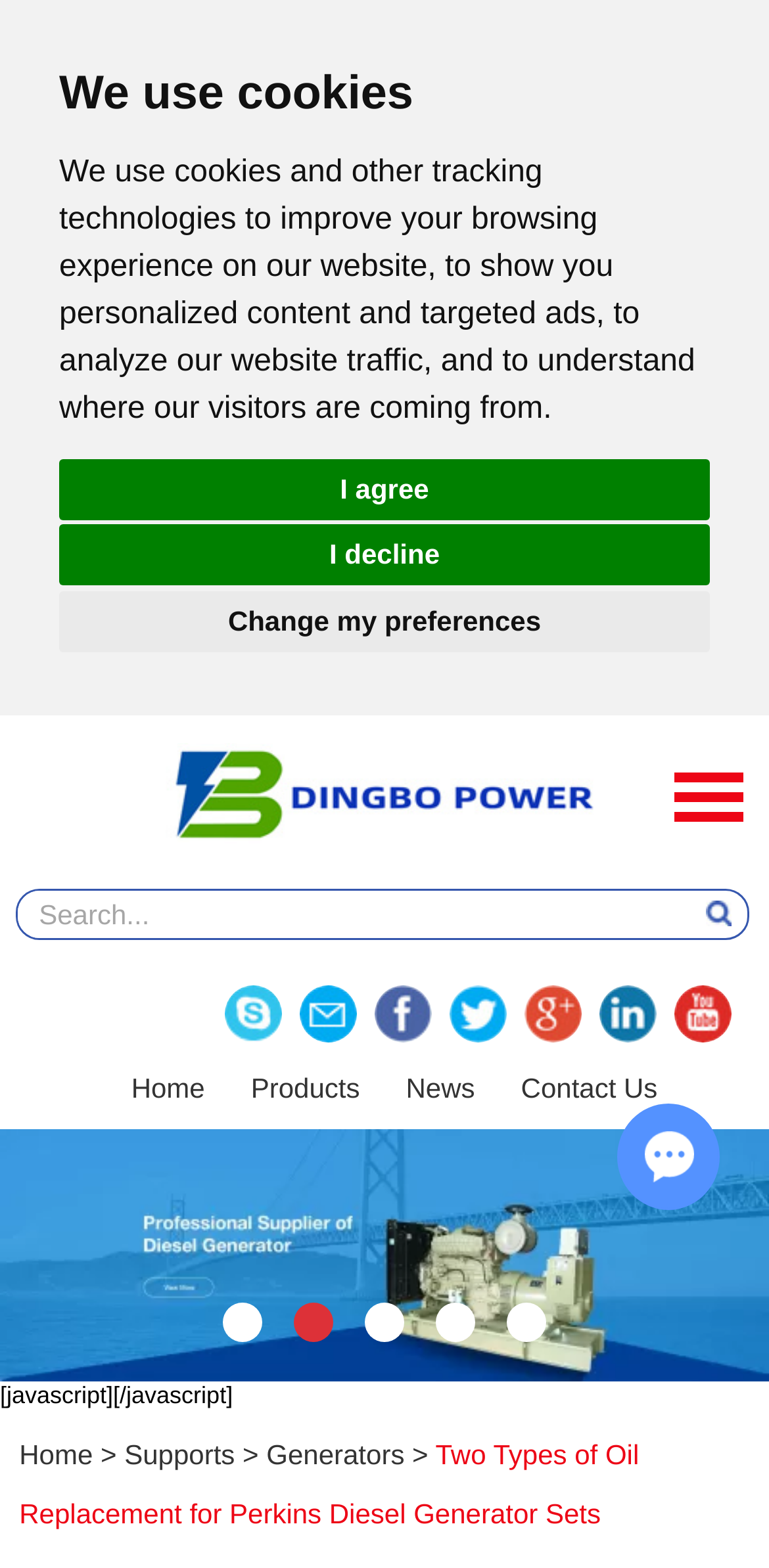Please provide the bounding box coordinates for the element that needs to be clicked to perform the following instruction: "Search for something". The coordinates should be given as four float numbers between 0 and 1, i.e., [left, top, right, bottom].

[0.022, 0.568, 0.816, 0.599]